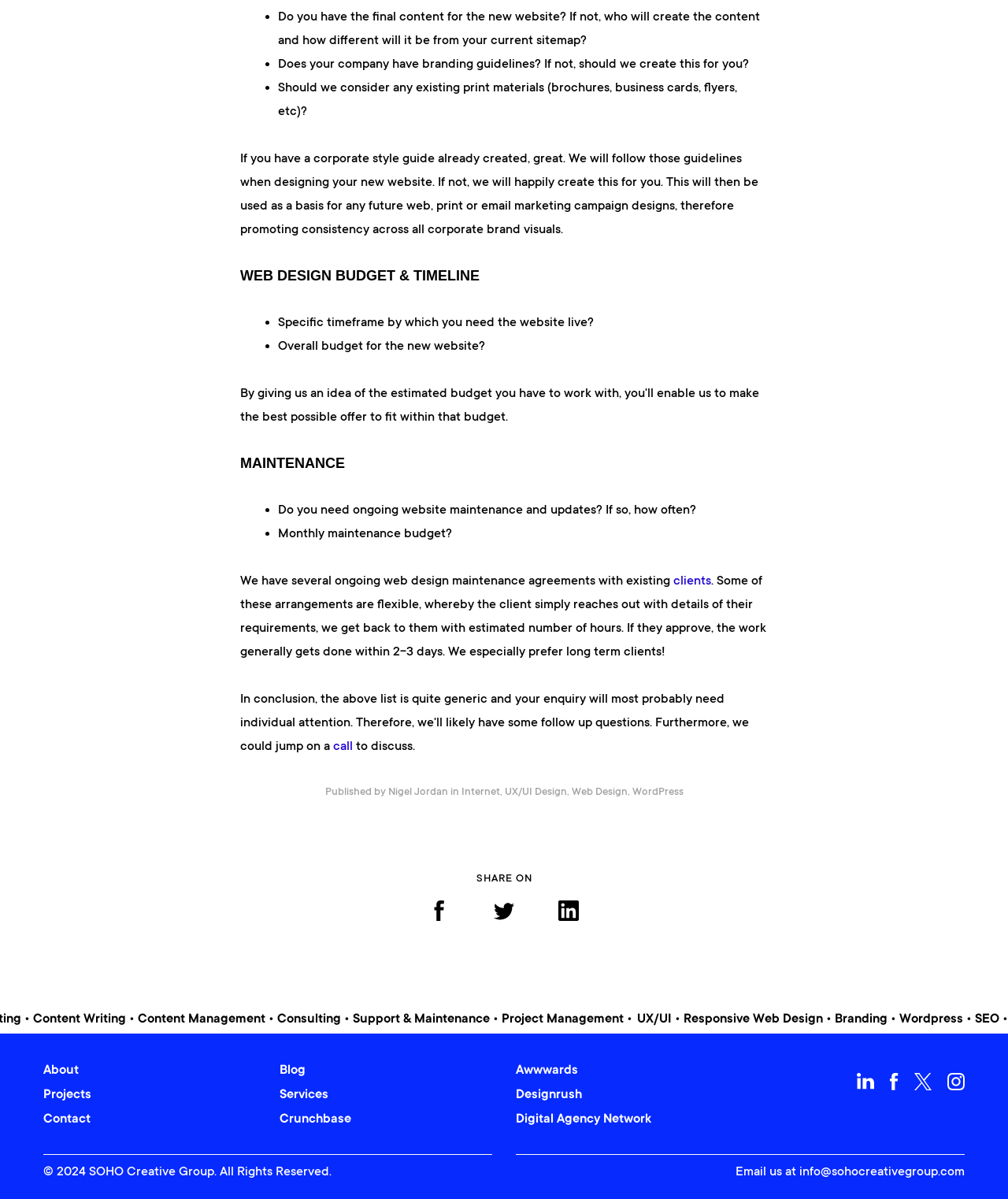Please predict the bounding box coordinates of the element's region where a click is necessary to complete the following instruction: "Read about Internet". The coordinates should be represented by four float numbers between 0 and 1, i.e., [left, top, right, bottom].

[0.457, 0.655, 0.496, 0.665]